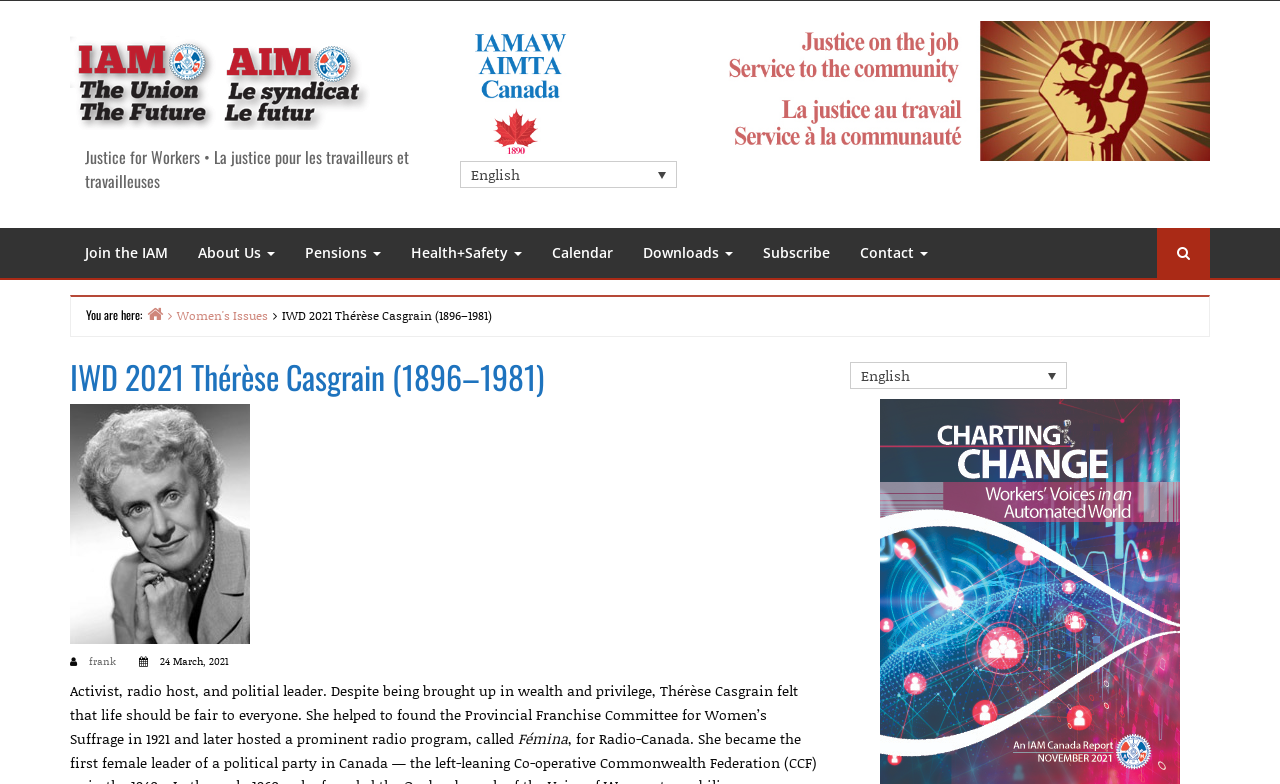Identify the bounding box coordinates of the section to be clicked to complete the task described by the following instruction: "Select English language". The coordinates should be four float numbers between 0 and 1, formatted as [left, top, right, bottom].

[0.359, 0.205, 0.529, 0.24]